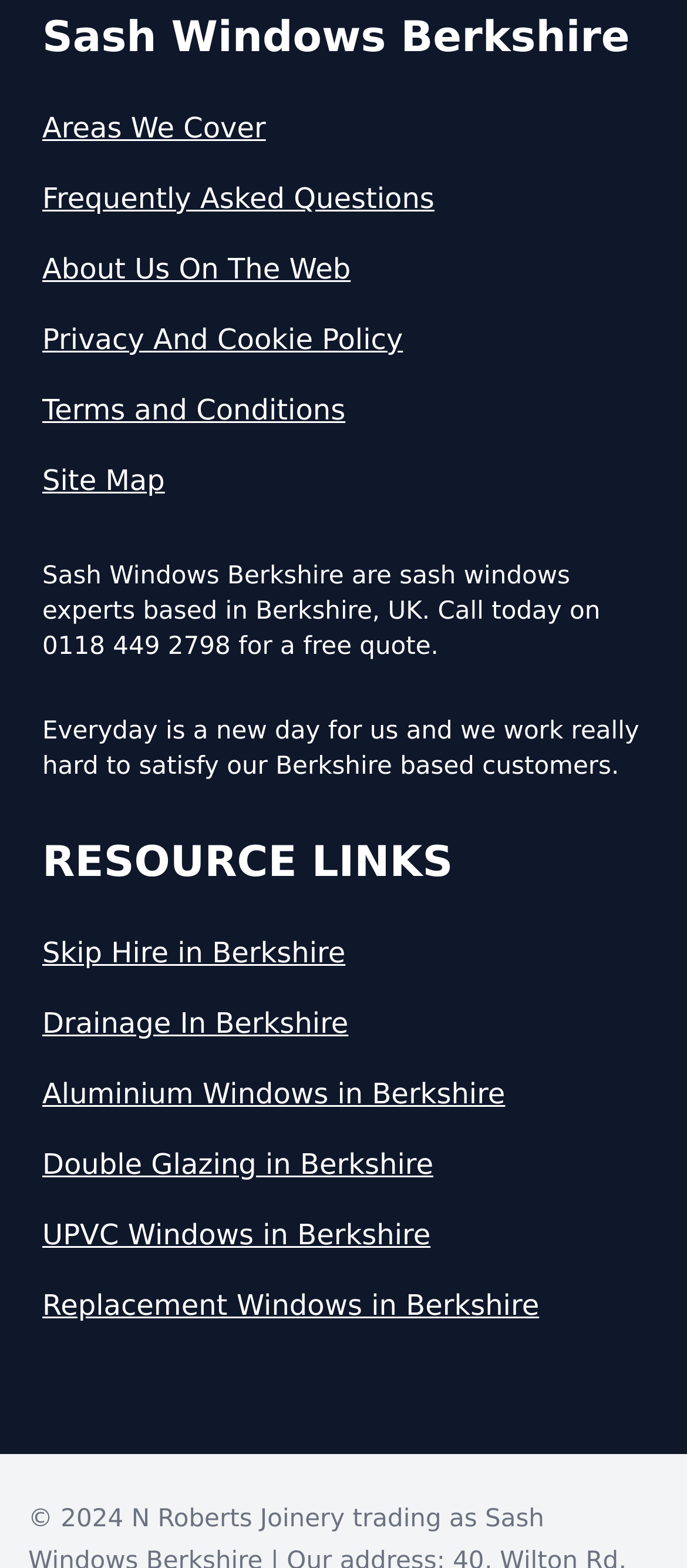What services are offered by the company?
Using the image as a reference, give an elaborate response to the question.

The company offers sash windows services, which can be inferred from the heading 'Sash Windows Berkshire' and the various links related to sash windows, such as 'Can You Put Double Glazing In Old Sash Windows In Reading' and 'How Much Are Double Glazed Sash Windows In Reading'.